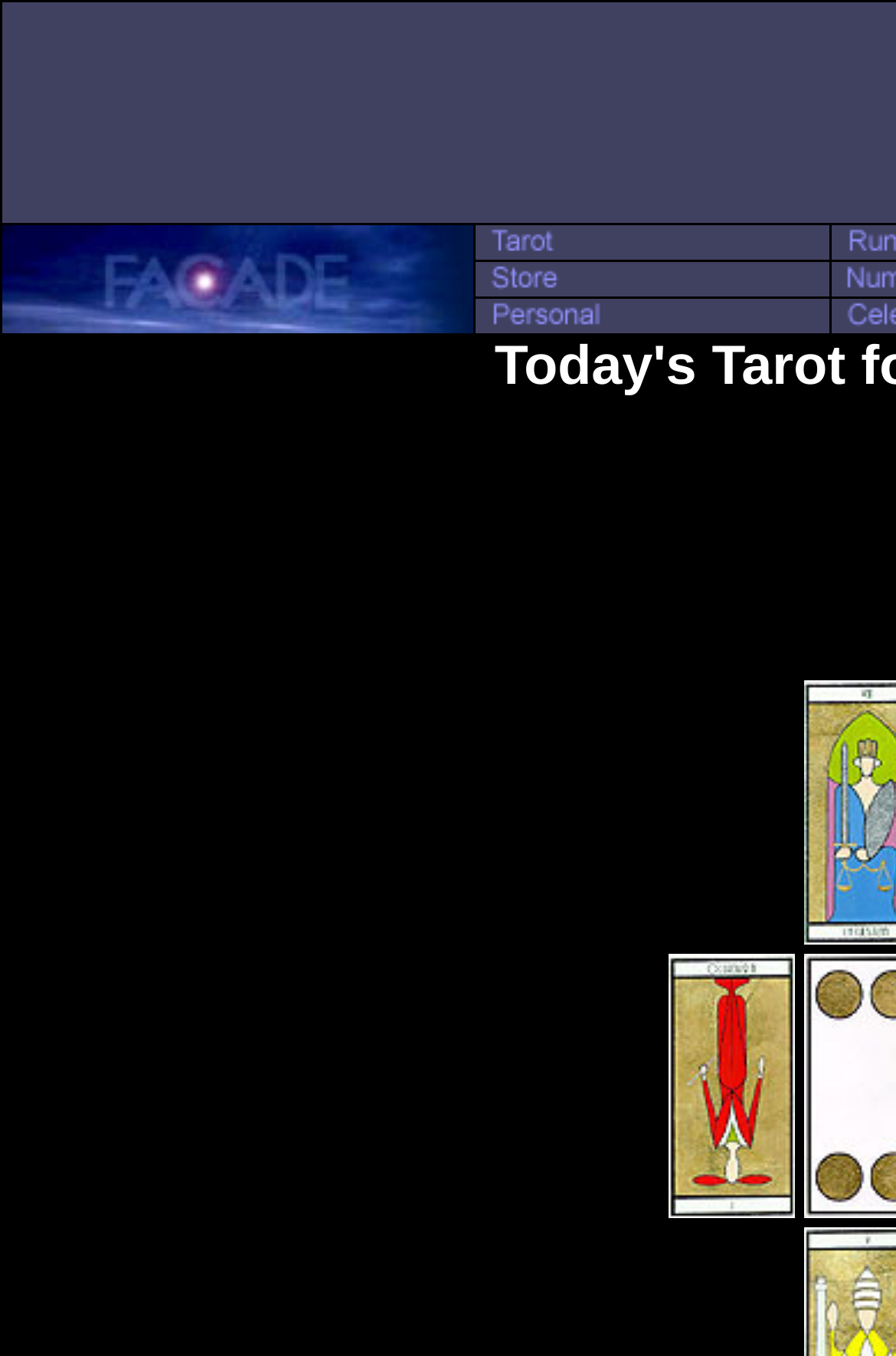Locate the UI element that matches the description alt="Tarot" in the webpage screenshot. Return the bounding box coordinates in the format (top-left x, top-left y, bottom-right x, bottom-right y), with values ranging from 0 to 1.

[0.531, 0.169, 0.762, 0.198]